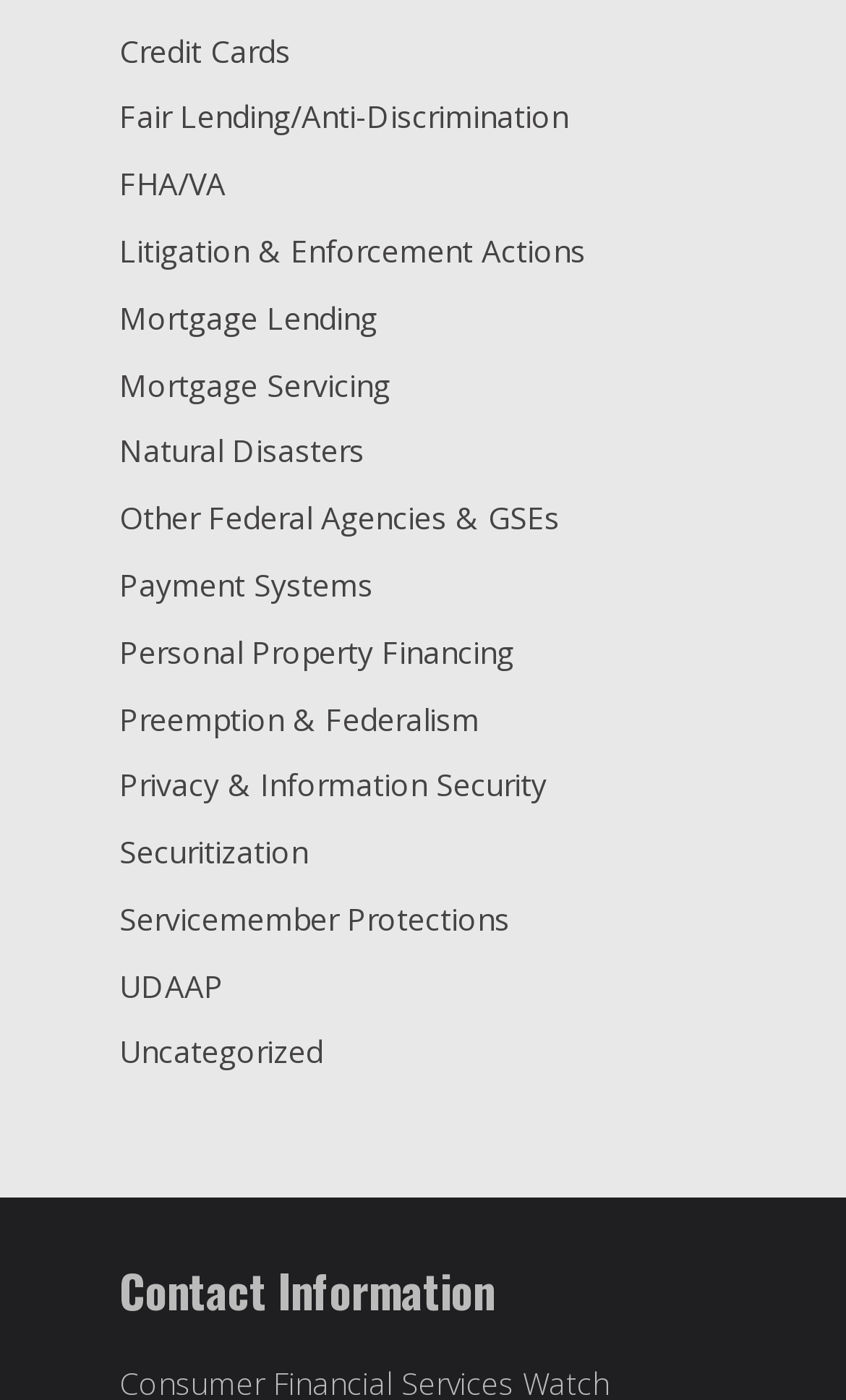Determine the bounding box coordinates of the section I need to click to execute the following instruction: "Read about Servicemember Protections". Provide the coordinates as four float numbers between 0 and 1, i.e., [left, top, right, bottom].

[0.141, 0.641, 0.603, 0.671]